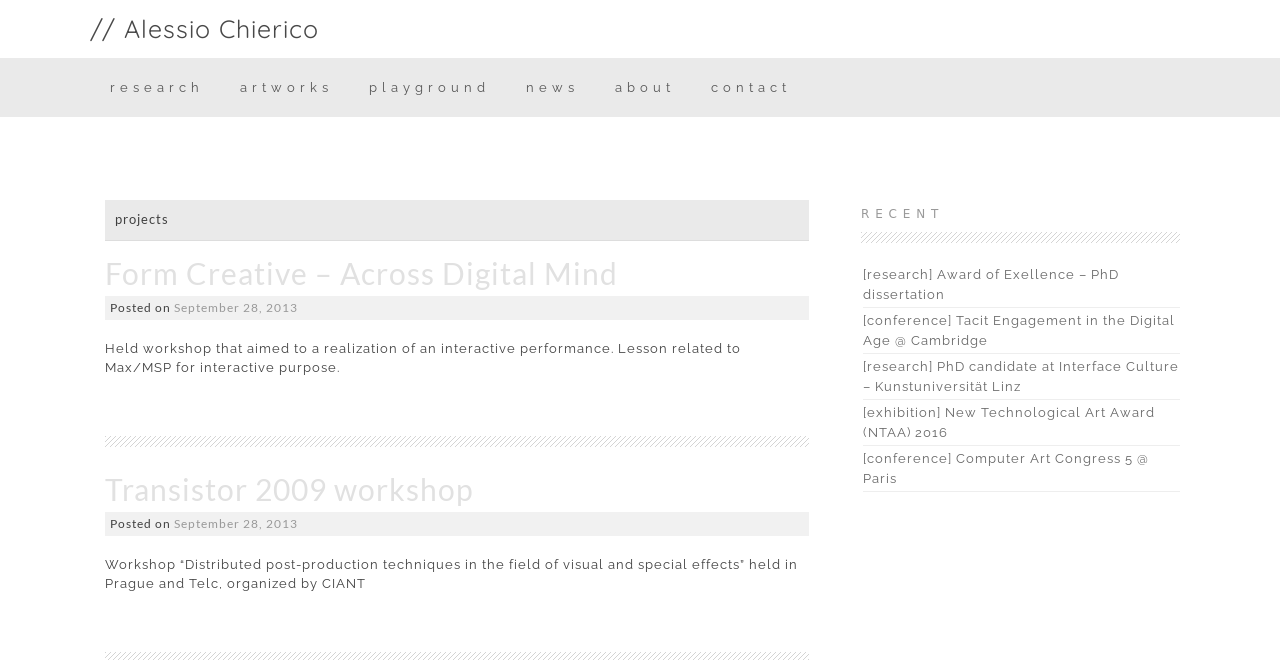Identify the text that serves as the heading for the webpage and generate it.

// Alessio Chierico